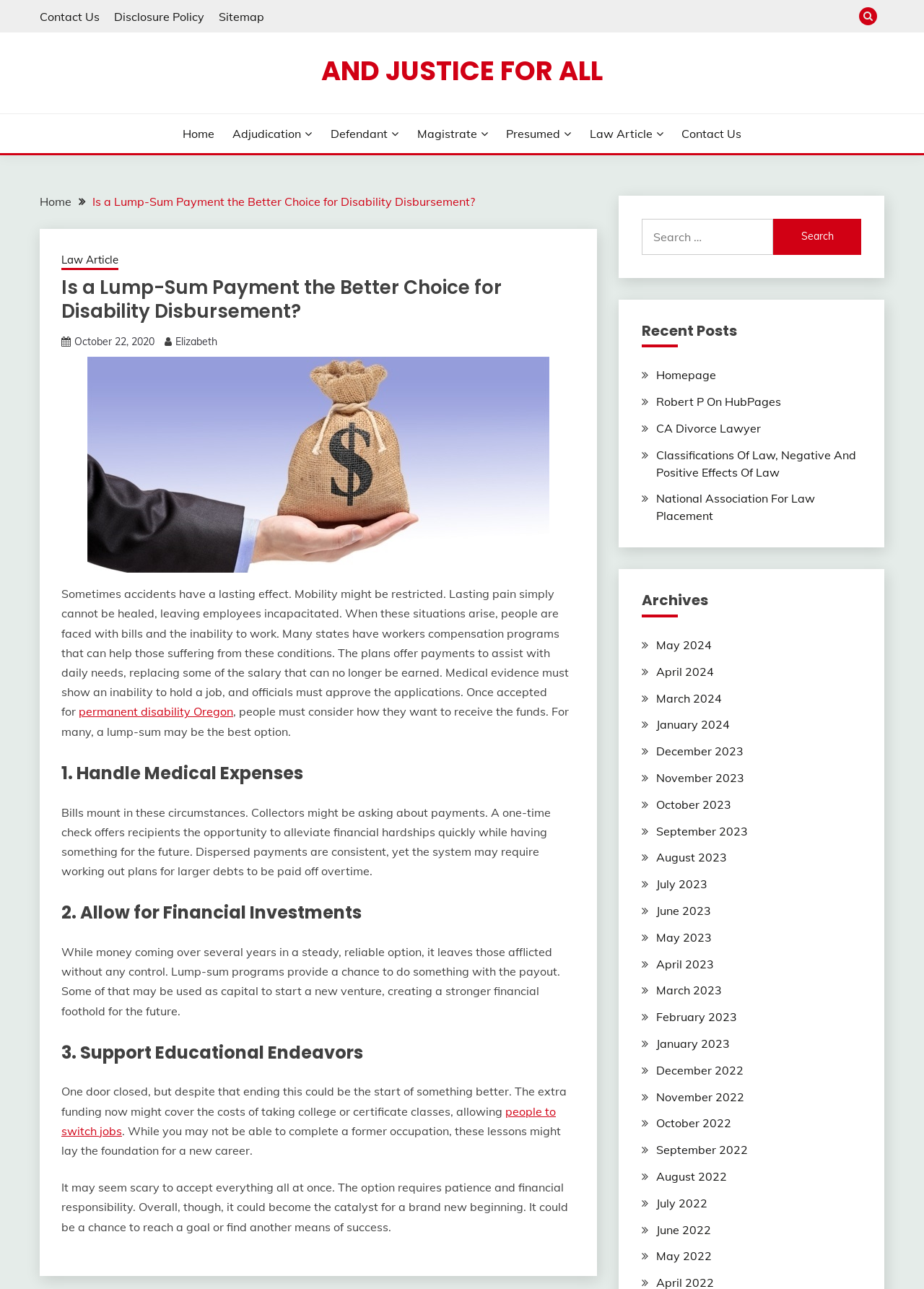Extract the bounding box coordinates for the UI element described as: "parent_node: Search for: value="Search"".

[0.837, 0.17, 0.932, 0.198]